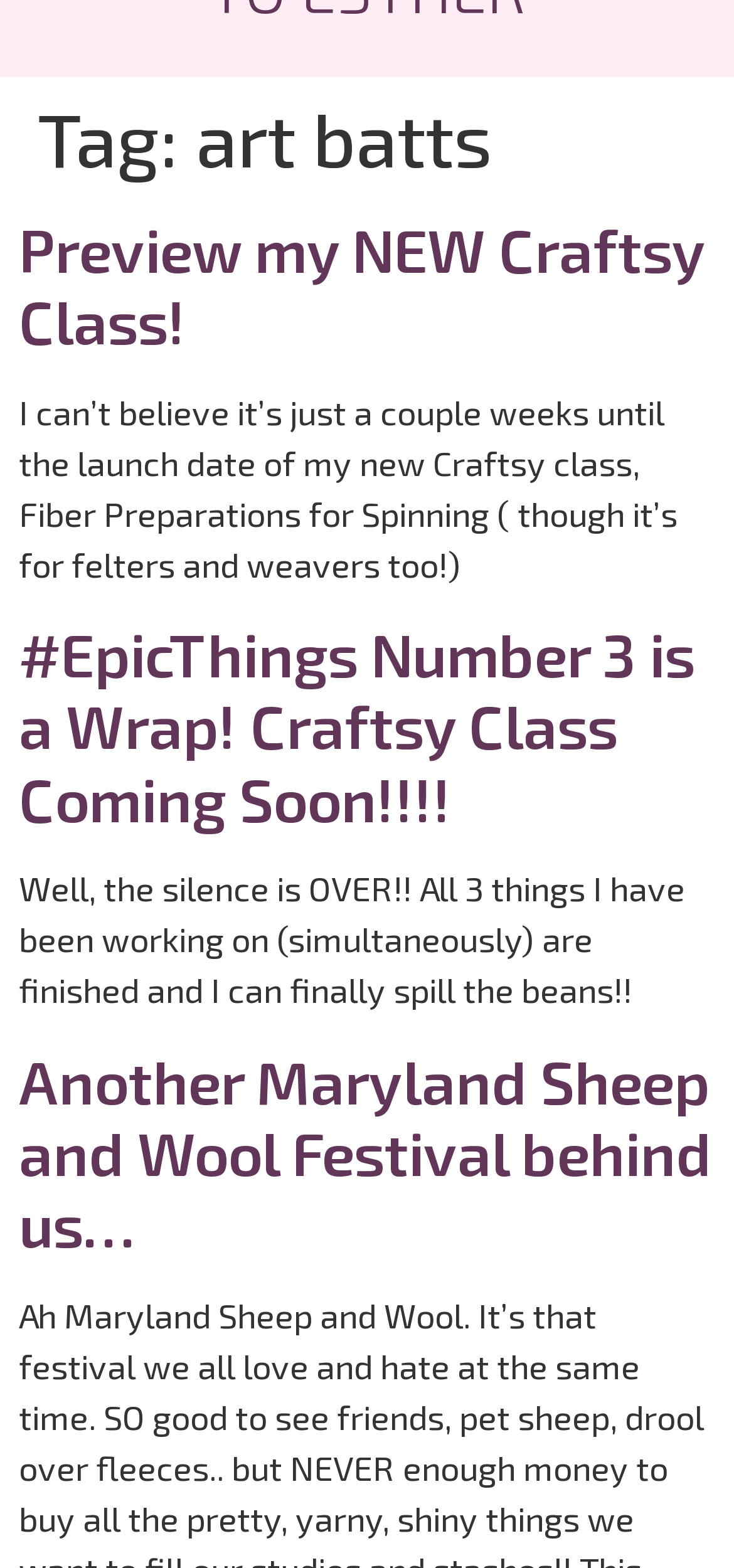What event is mentioned in the third article?
Using the image, answer in one word or phrase.

Maryland Sheep and Wool Festival